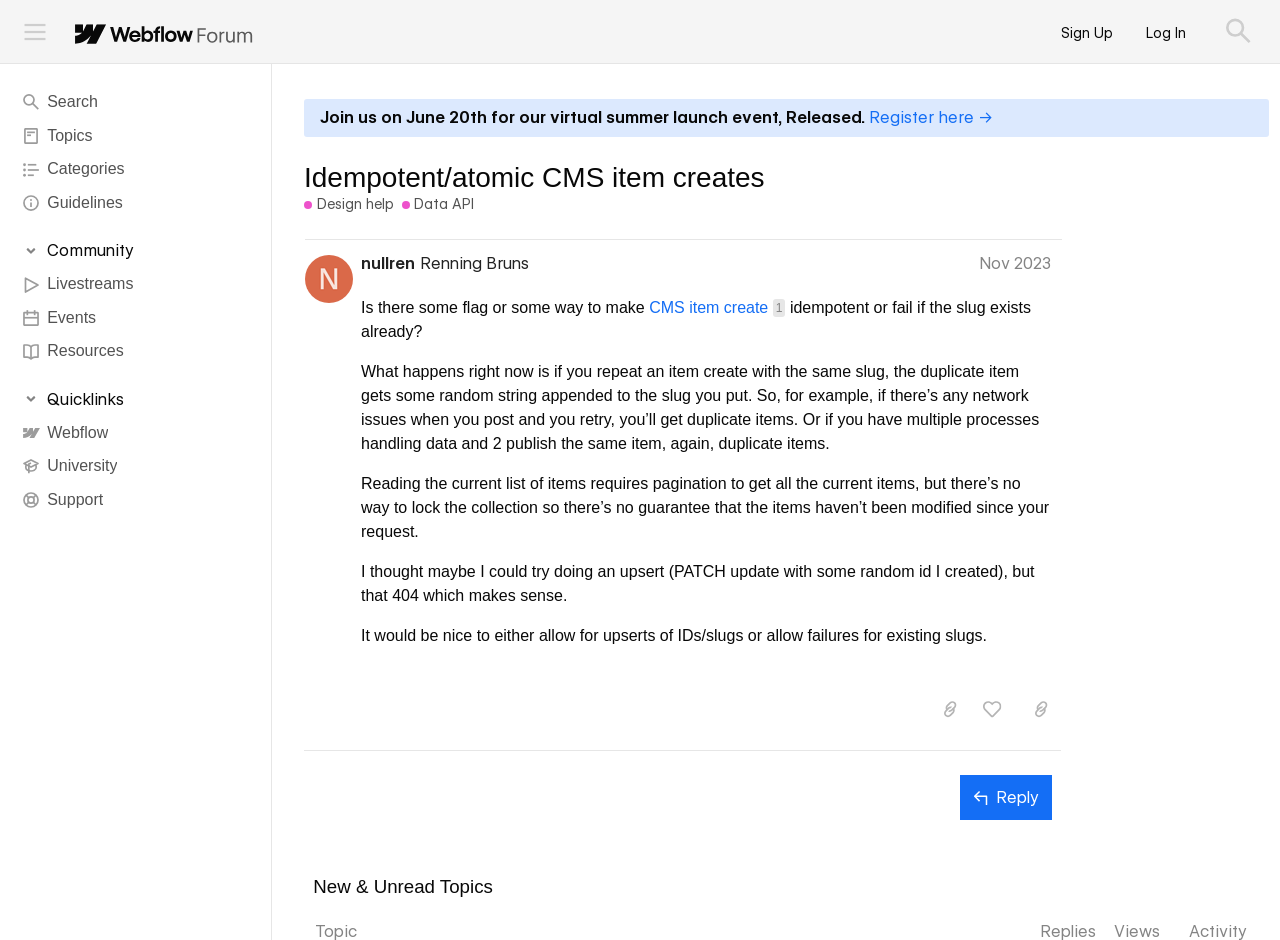What type of event is mentioned in the banner?
Based on the screenshot, provide your answer in one word or phrase.

Summer launch event